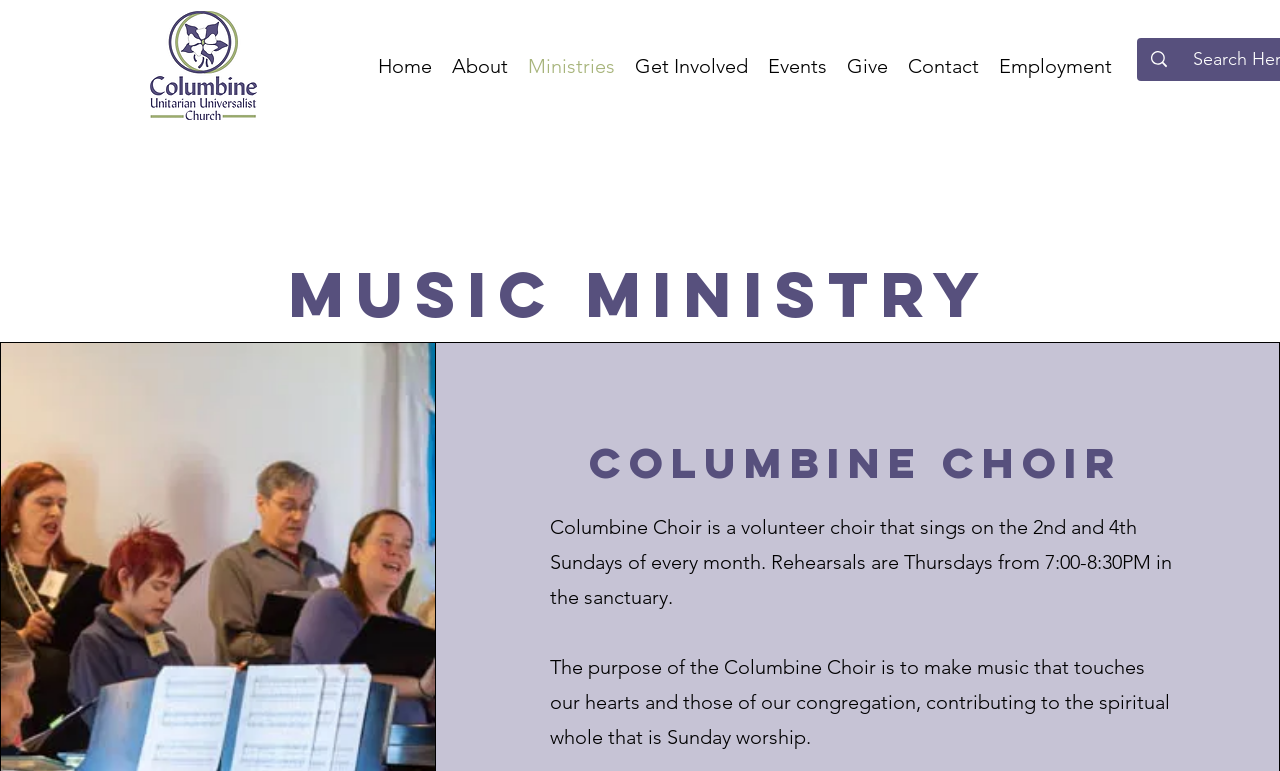What is the purpose of the Columbine Choir?
Based on the image content, provide your answer in one word or a short phrase.

To make music for Sunday worship